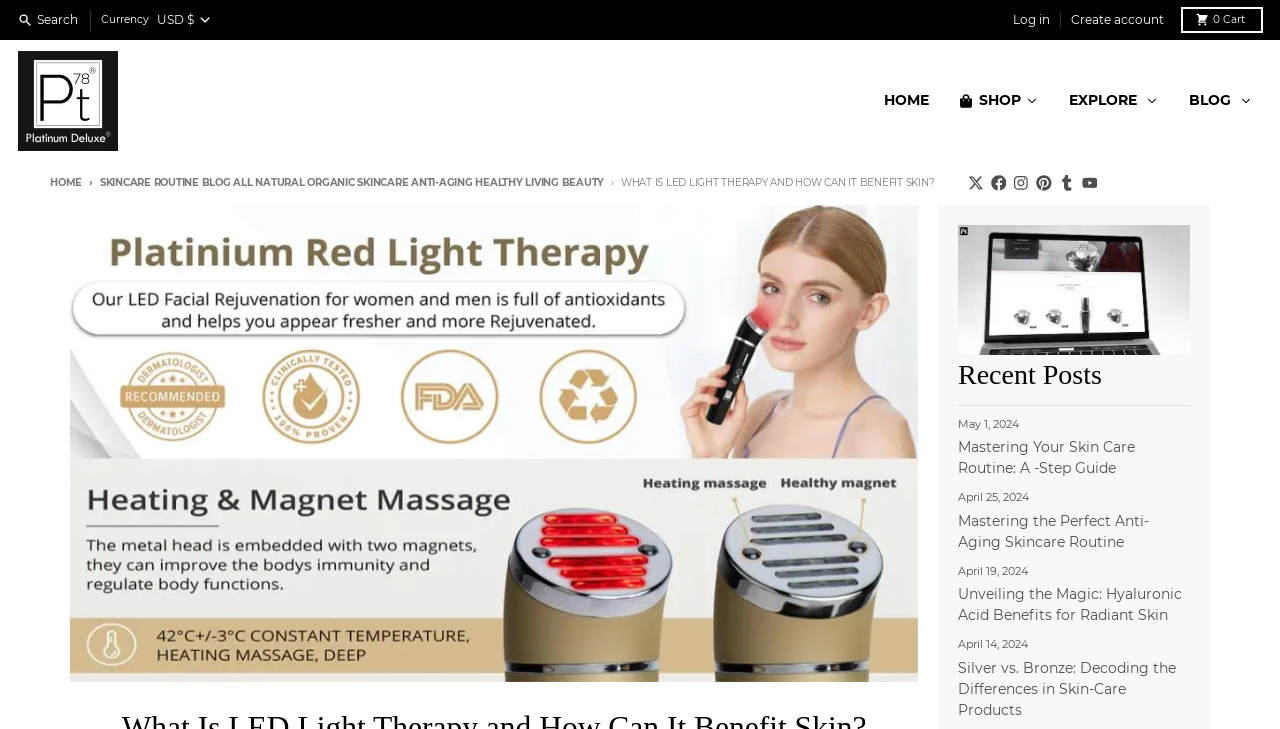Please respond to the question with a concise word or phrase:
What type of content is available in the 'Recent Posts' section?

Blog posts